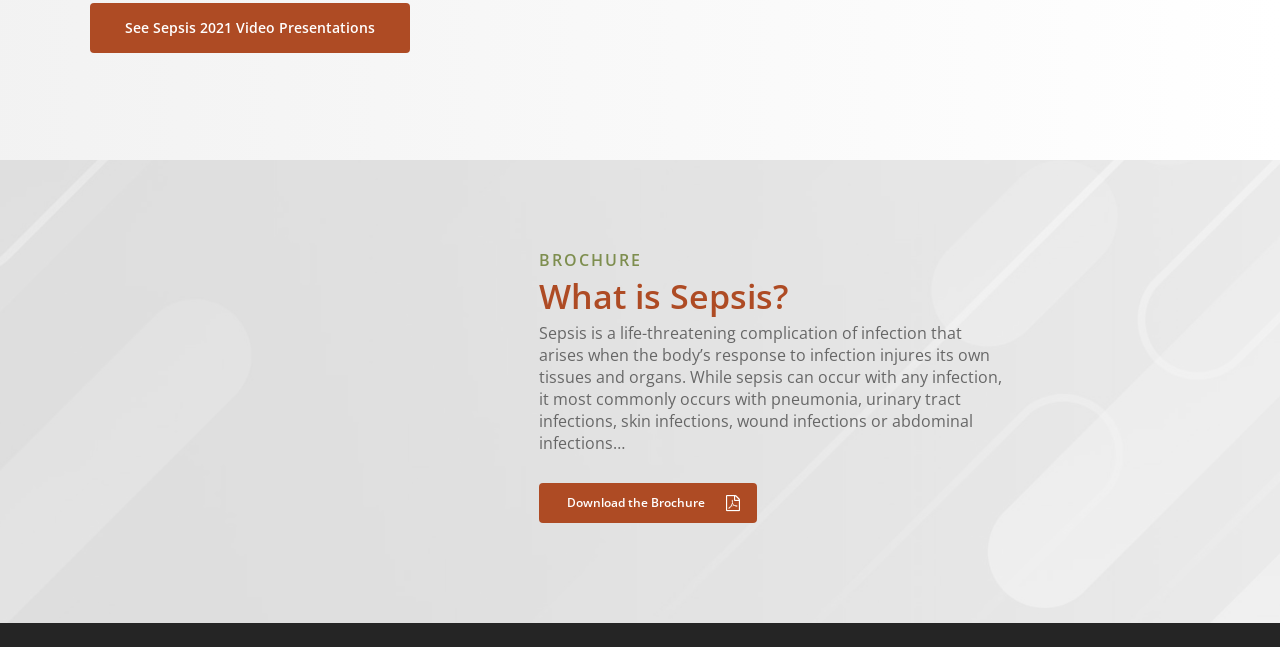What is the topic of the brochure? Examine the screenshot and reply using just one word or a brief phrase.

Sepsis